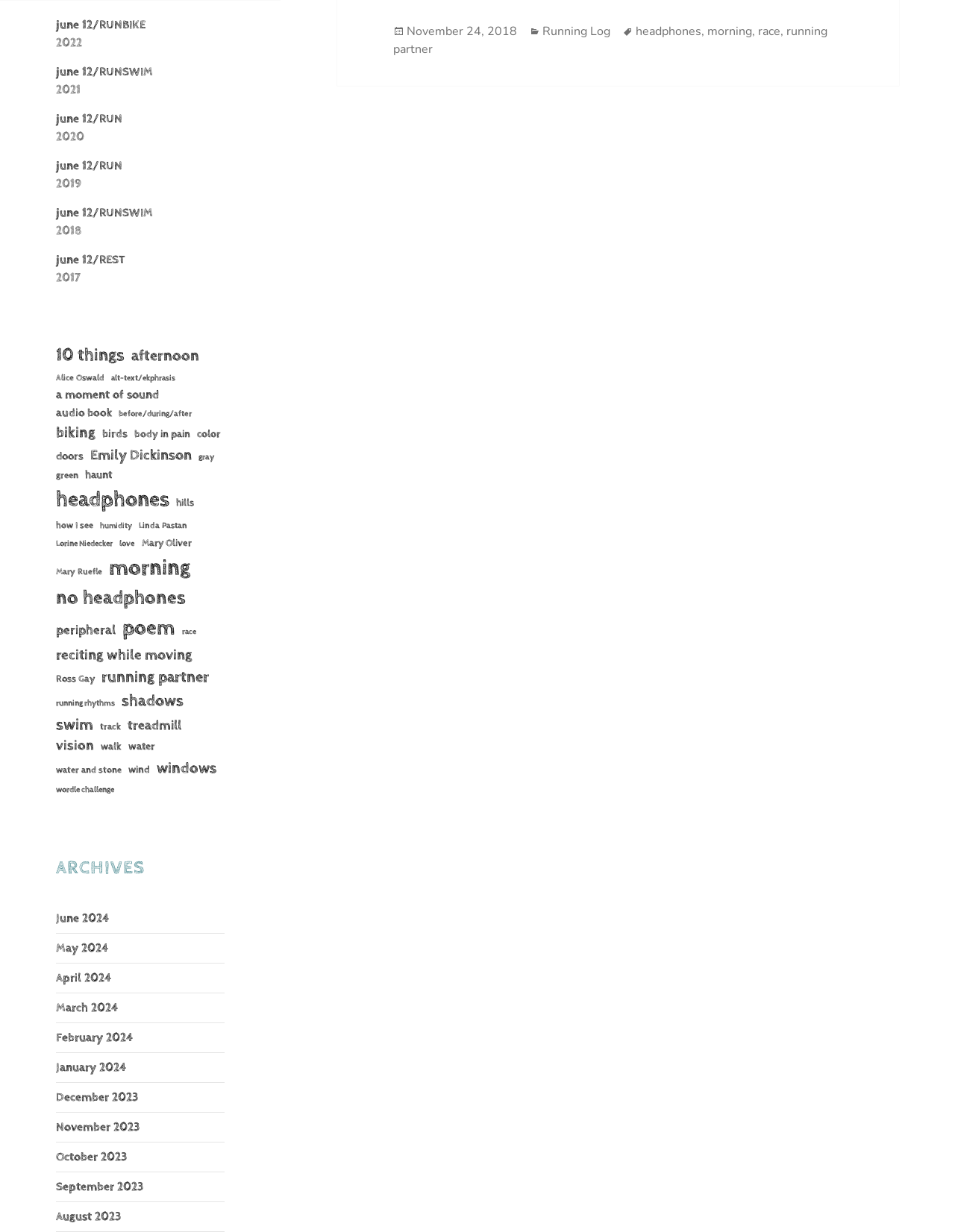How many links are under the 'ARCHIVES' heading?
Provide a comprehensive and detailed answer to the question.

I counted the links under the 'ARCHIVES' heading and found 12 links, ranging from 'June 2024' to 'August 2023'. These links have bounding box coordinates starting from [0.059, 0.74, 0.114, 0.751] to [0.059, 0.982, 0.127, 0.993].